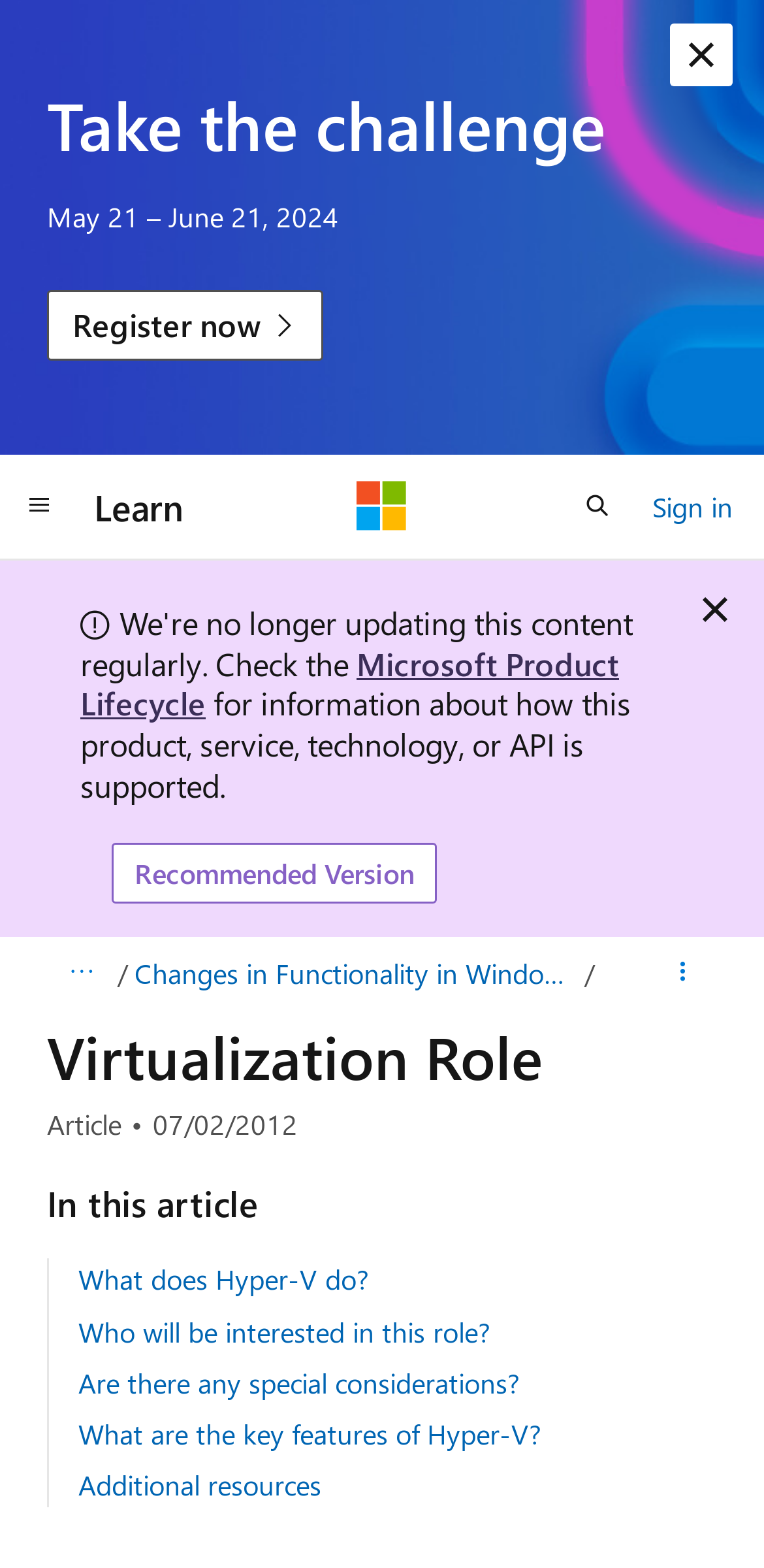Extract the bounding box of the UI element described as: "Recommended Version".

[0.146, 0.537, 0.572, 0.577]